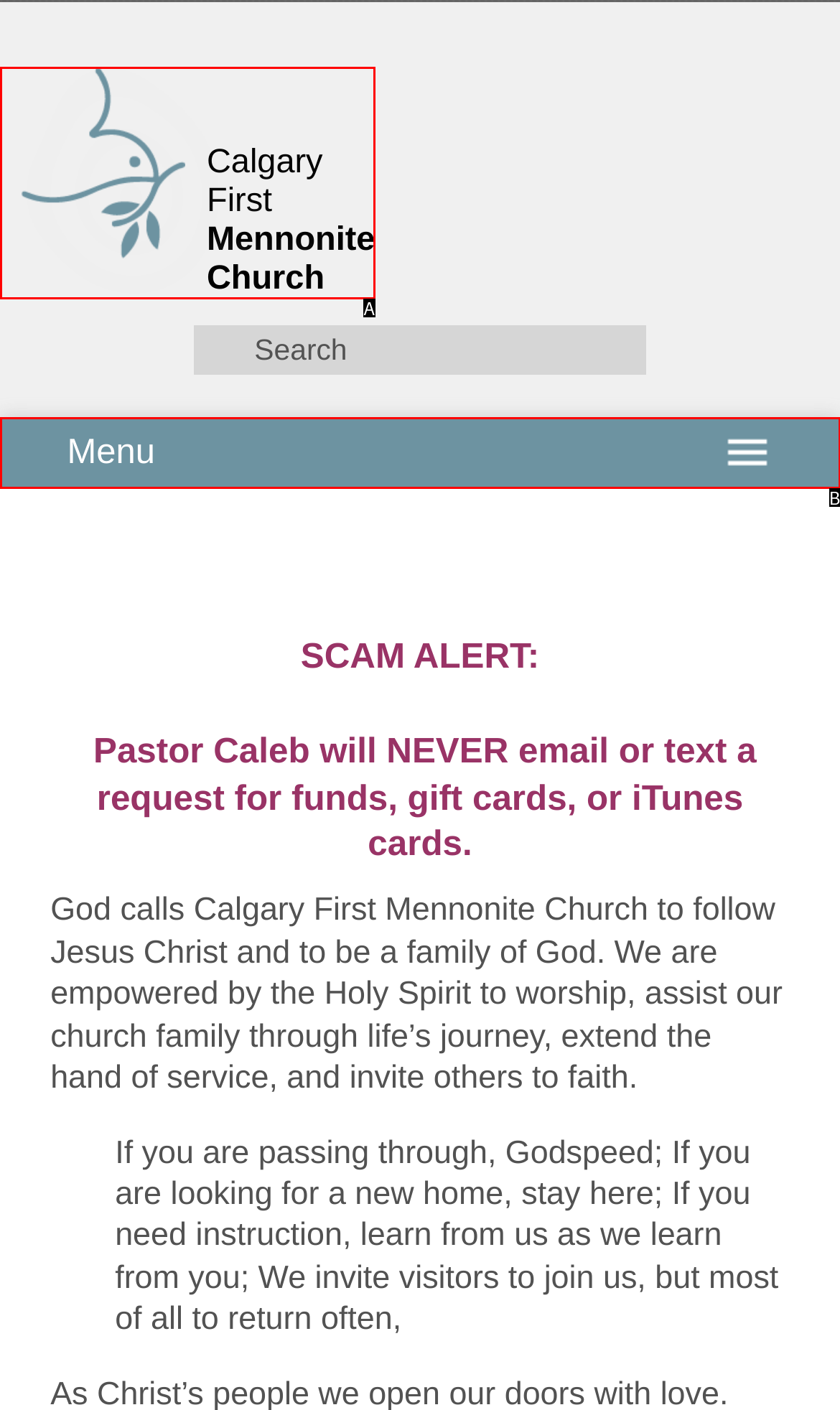Based on the provided element description: Menu, identify the best matching HTML element. Respond with the corresponding letter from the options shown.

B